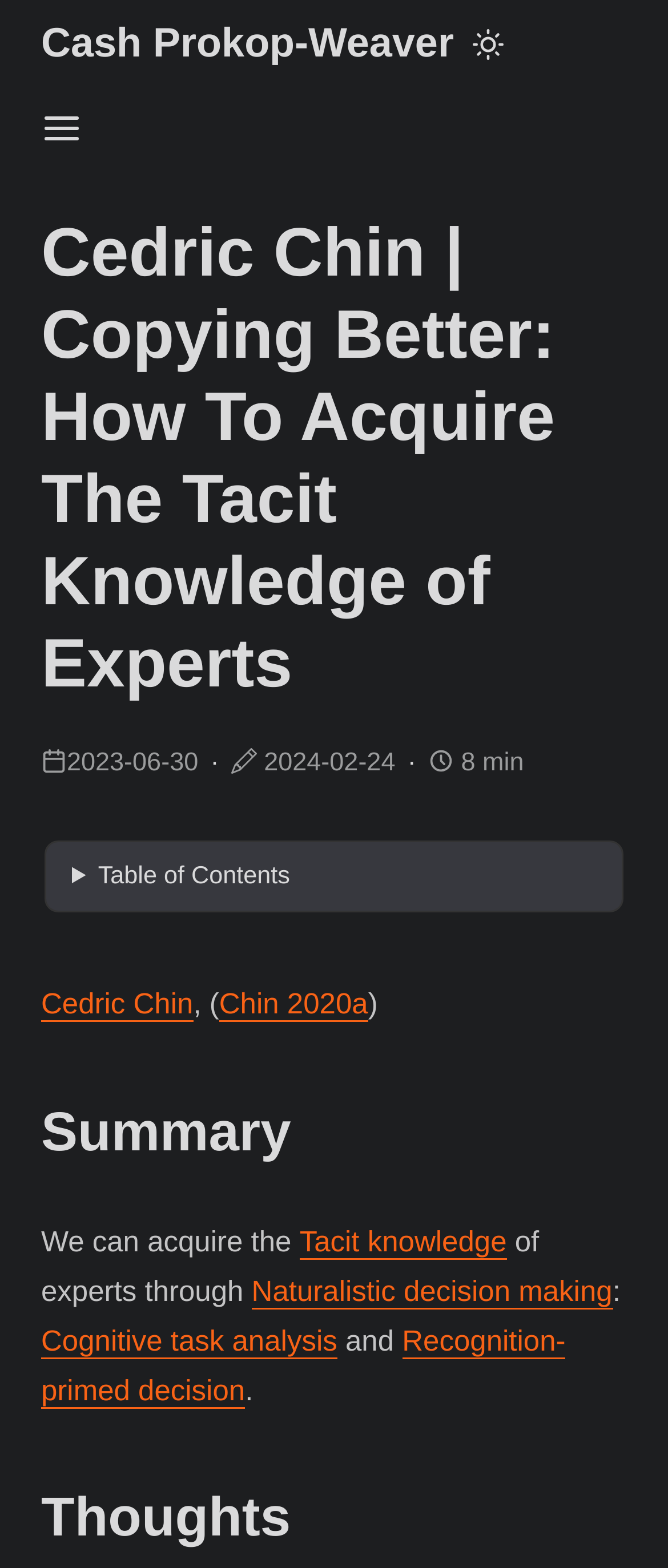Could you determine the bounding box coordinates of the clickable element to complete the instruction: "Click the menu button"? Provide the coordinates as four float numbers between 0 and 1, i.e., [left, top, right, bottom].

[0.062, 0.057, 0.123, 0.114]